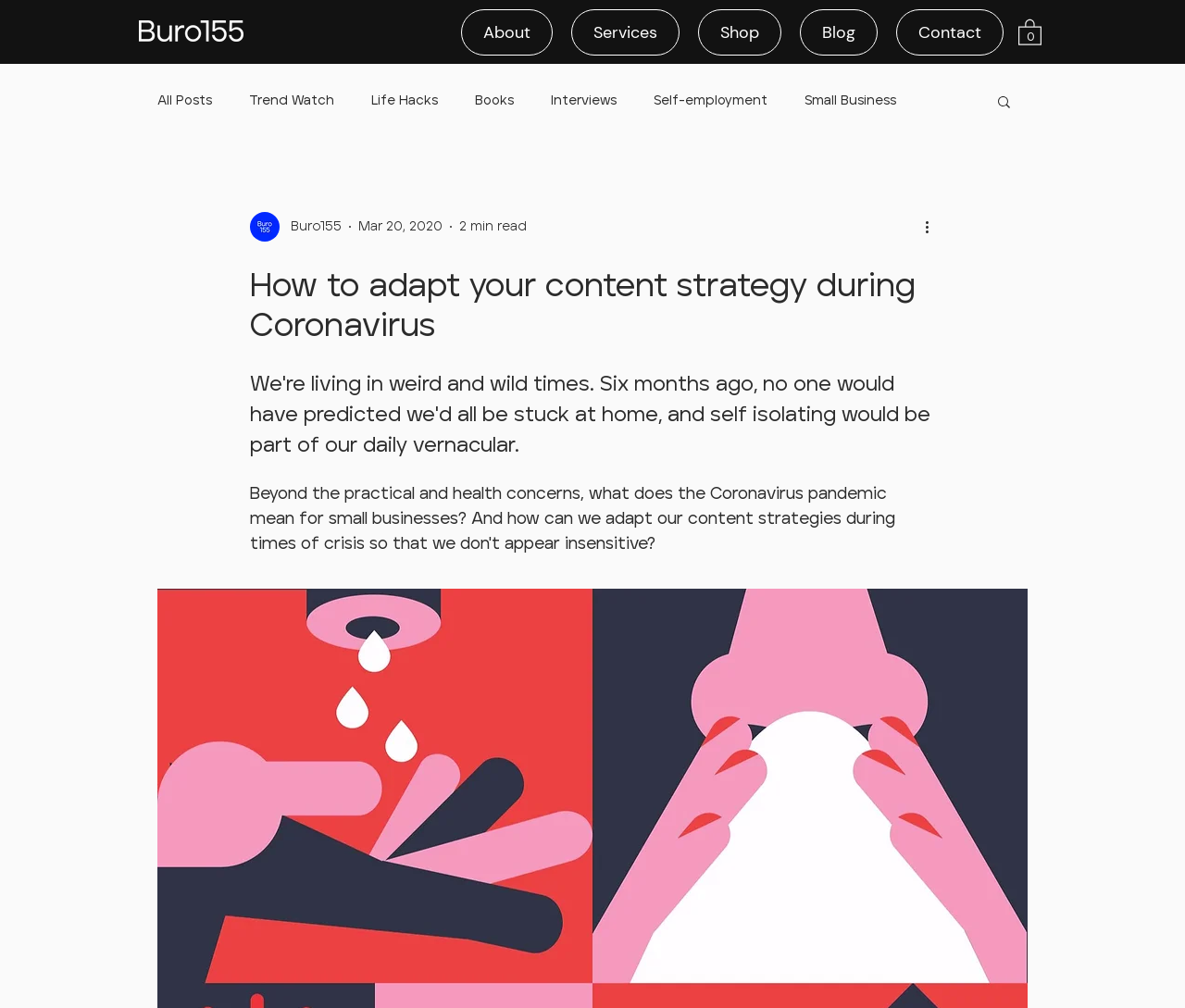Could you locate the bounding box coordinates for the section that should be clicked to accomplish this task: "Visit the Facebook page".

None